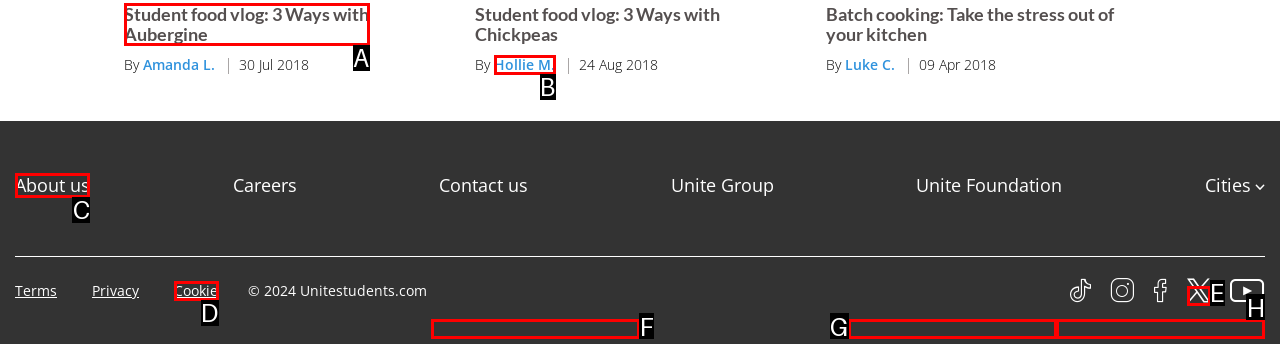Choose the HTML element you need to click to achieve the following task: Post a comment
Respond with the letter of the selected option from the given choices directly.

None